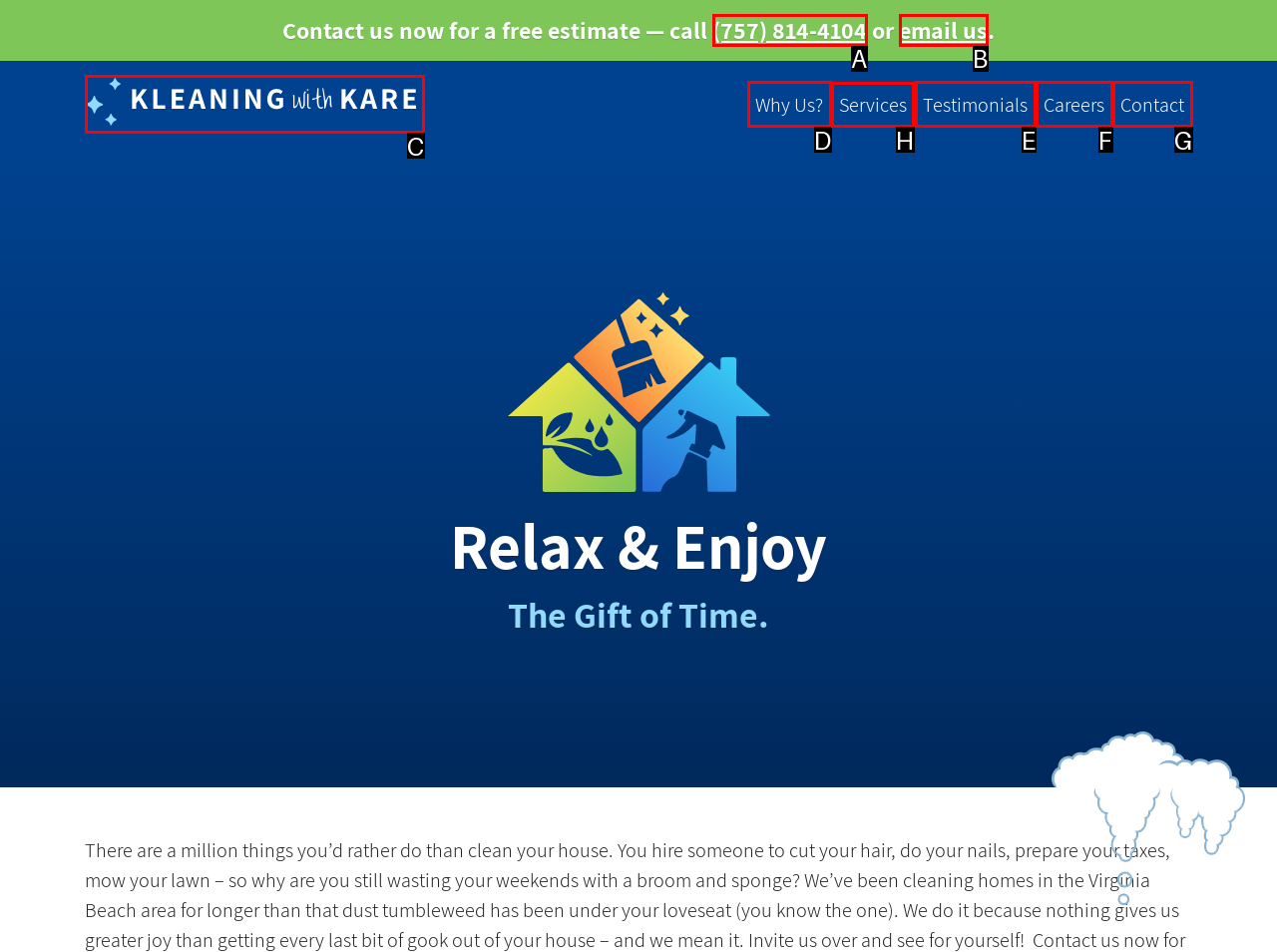Determine the letter of the UI element that you need to click to perform the task: Navigate to the Services page.
Provide your answer with the appropriate option's letter.

H